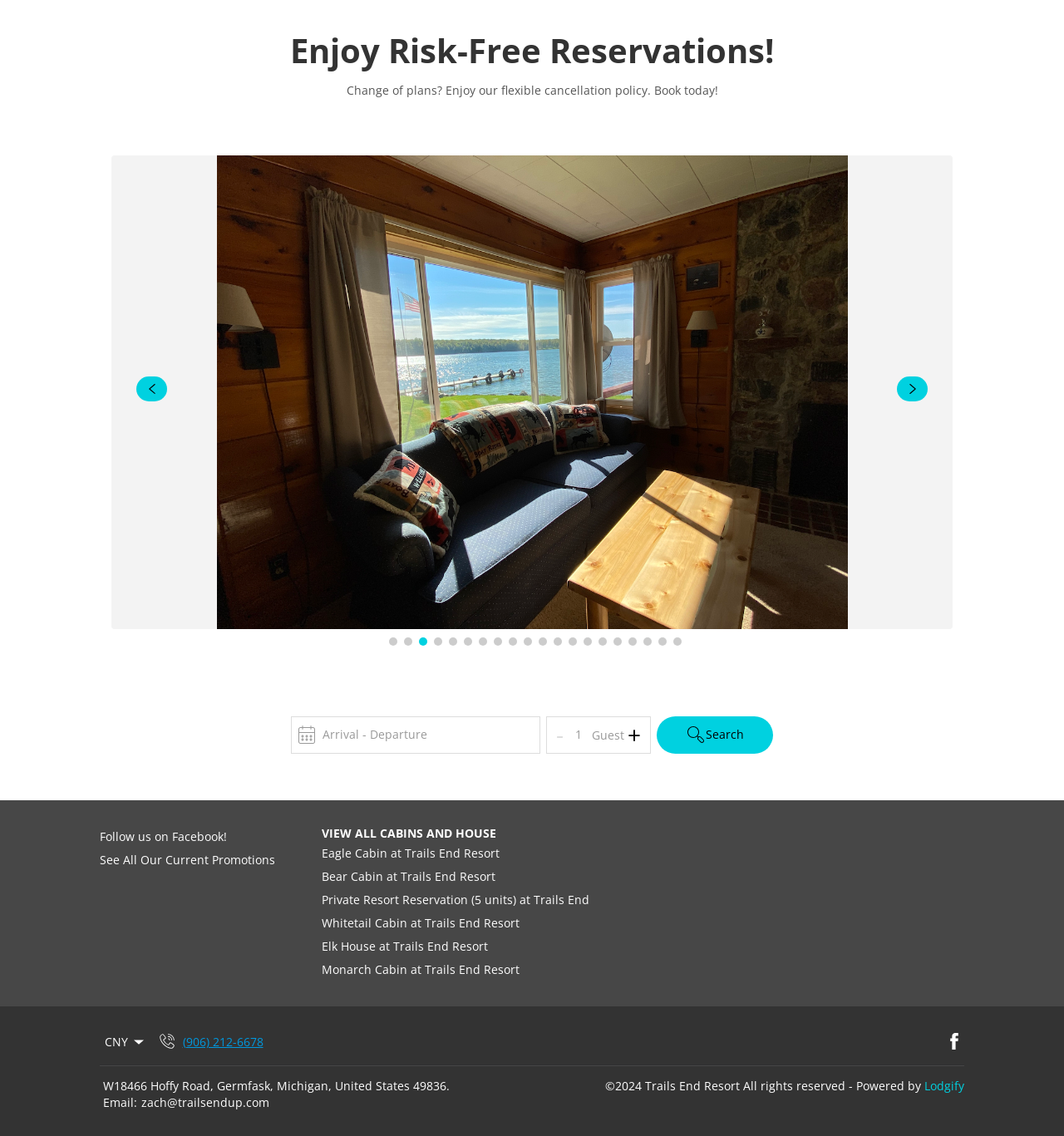Give a short answer using one word or phrase for the question:
What is the minimum value for the spinbutton?

1